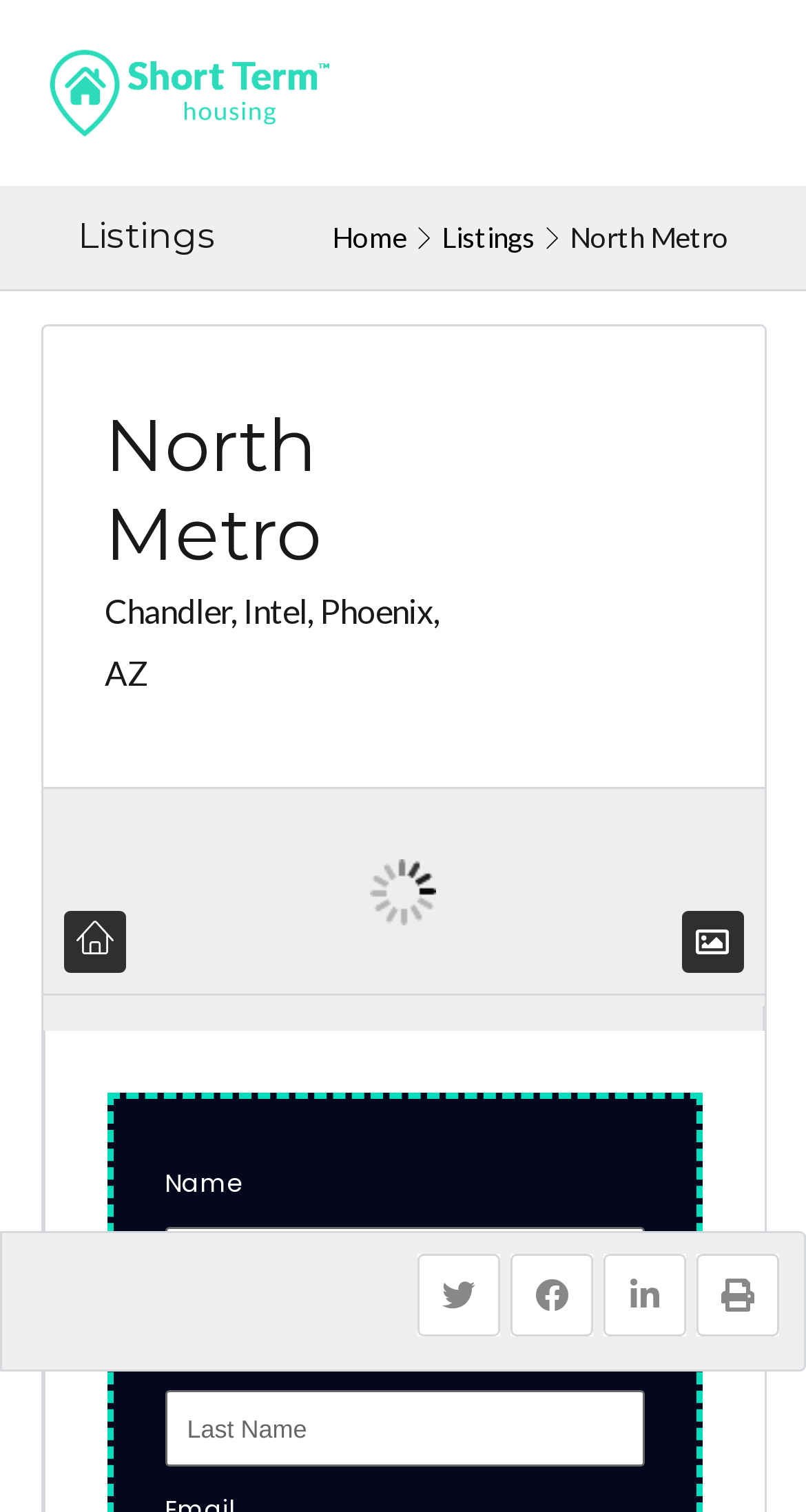What information is required to submit a search query?
Answer the question with a single word or phrase derived from the image.

First Name and Last Name